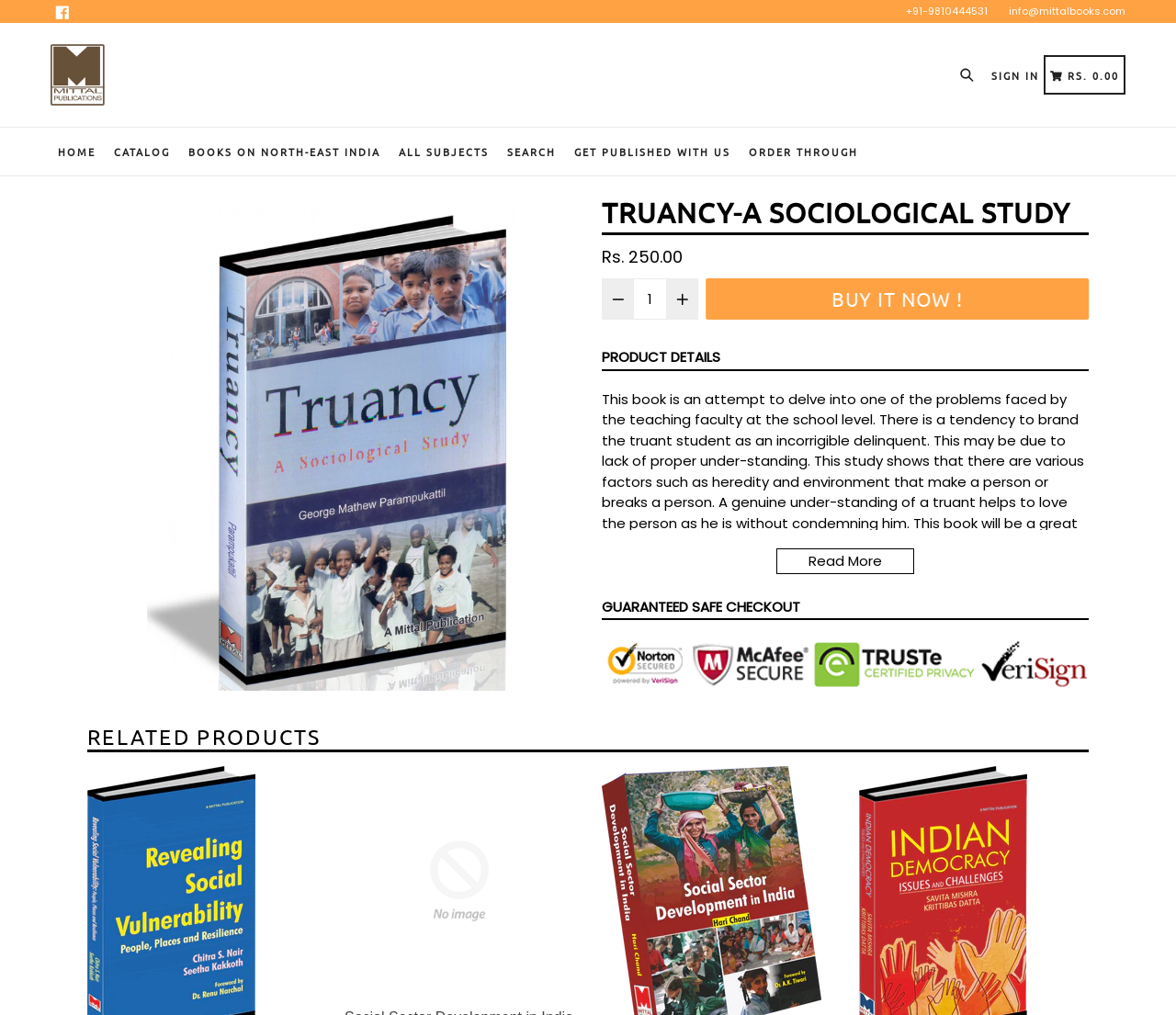How many links are there in the top navigation bar?
Refer to the image and provide a concise answer in one word or phrase.

7